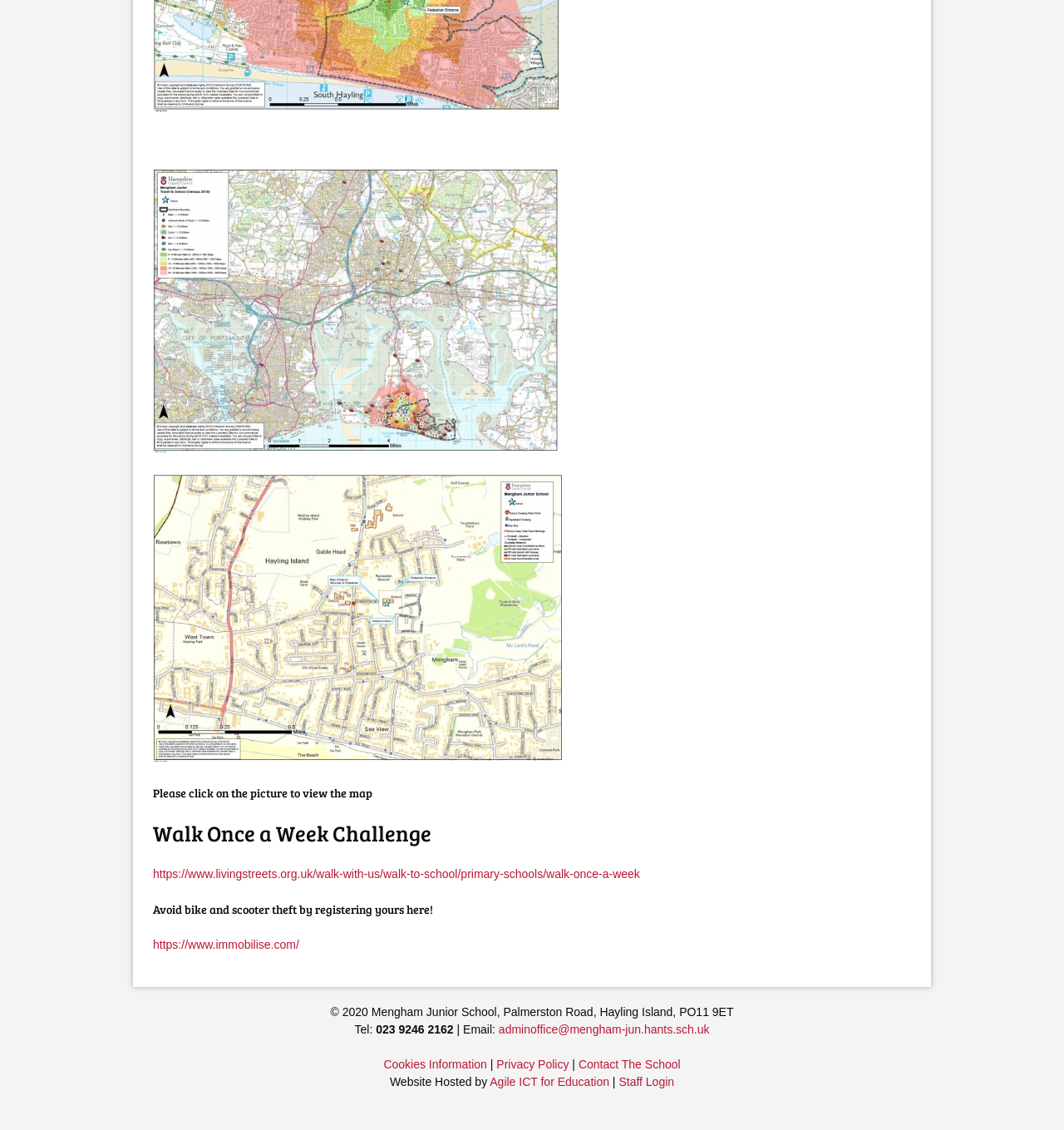Please determine the bounding box coordinates of the element's region to click for the following instruction: "Contact the school".

[0.469, 0.905, 0.667, 0.917]